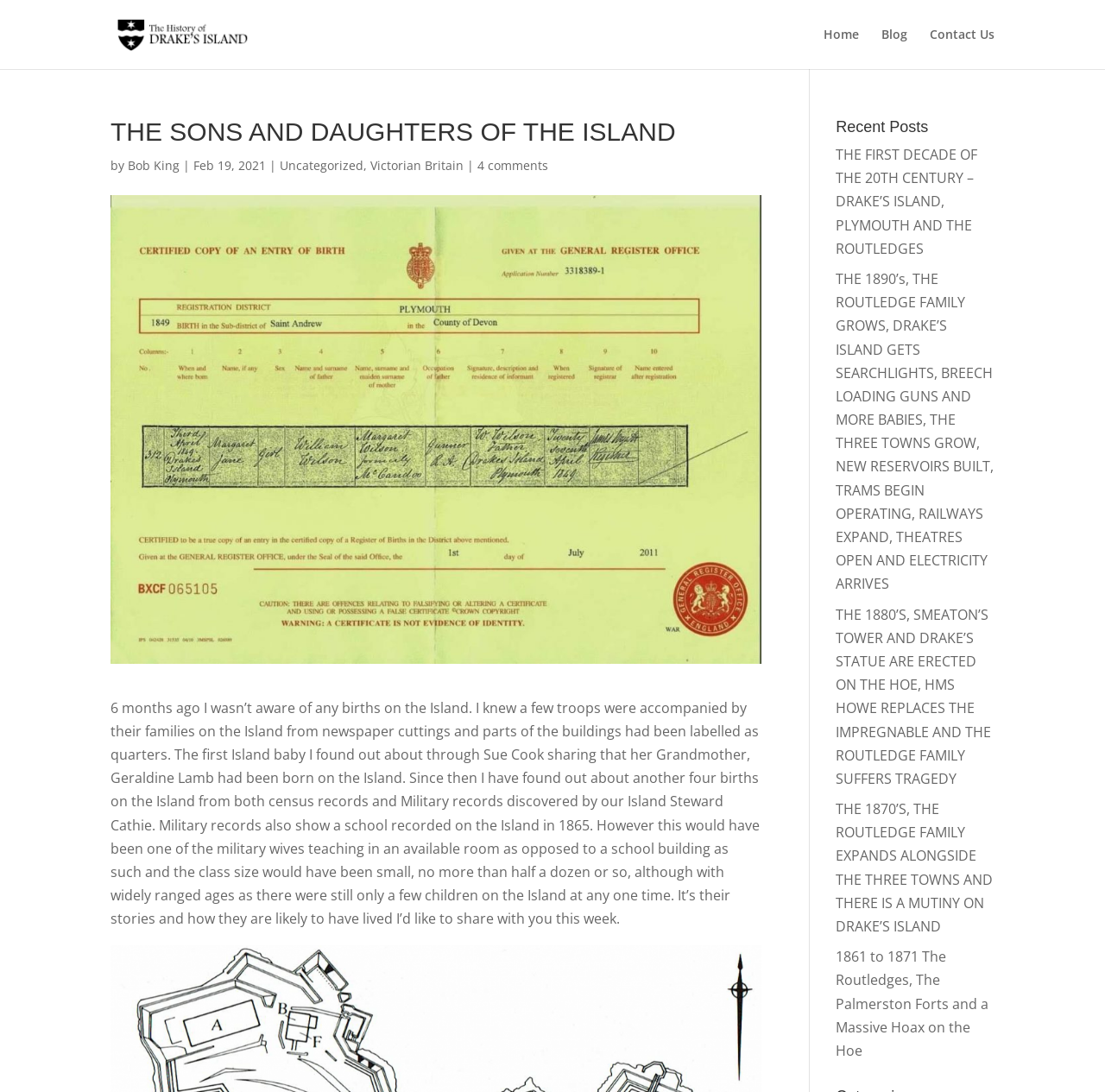What is the main topic of this webpage?
Could you answer the question with a detailed and thorough explanation?

Based on the webpage content, especially the heading 'THE SONS AND DAUGHTERS OF THE ISLAND' and the links 'THE HISTORY OF DRAKES ISLAND', 'THE FIRST DECADE OF THE 20TH CENTURY – DRAKE’S ISLAND, PLYMOUTH AND THE ROUTLEDGES', etc., it is clear that the main topic of this webpage is Drakes Island.